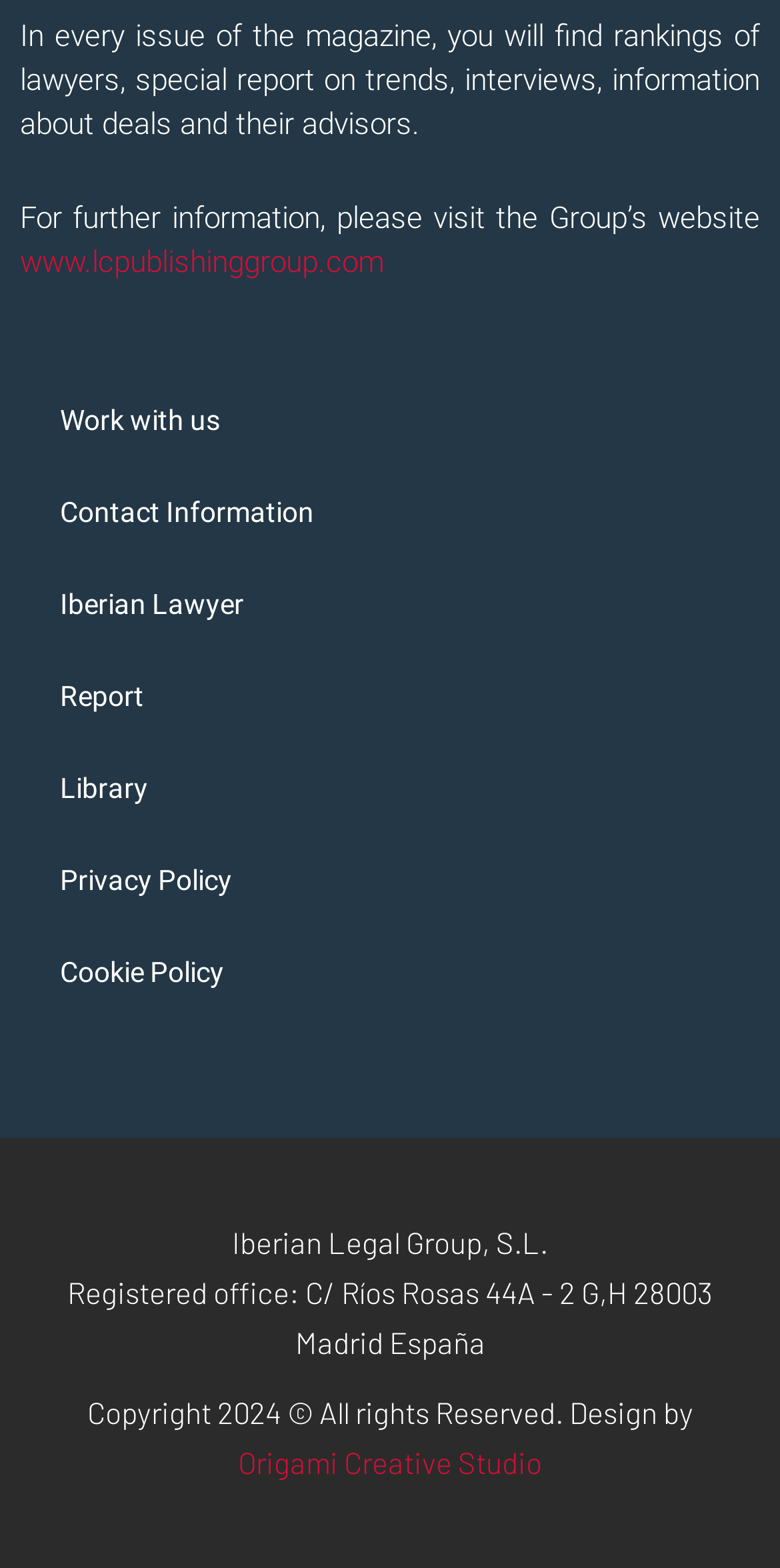Highlight the bounding box coordinates of the element that should be clicked to carry out the following instruction: "Visit the Group's website". The coordinates must be given as four float numbers ranging from 0 to 1, i.e., [left, top, right, bottom].

[0.026, 0.155, 0.492, 0.178]